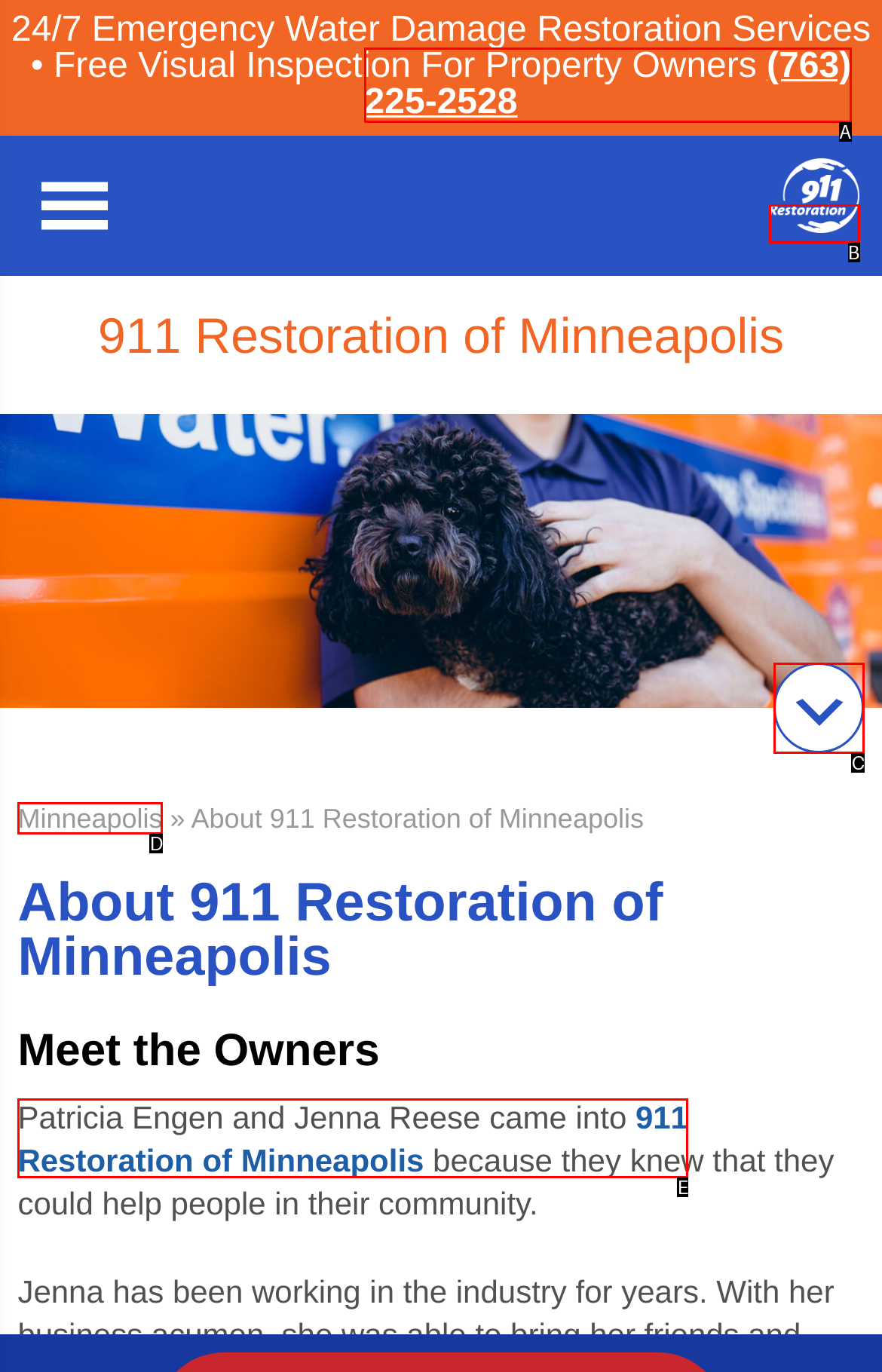Select the HTML element that corresponds to the description: 911 Restoration of Minneapolis
Reply with the letter of the correct option from the given choices.

E